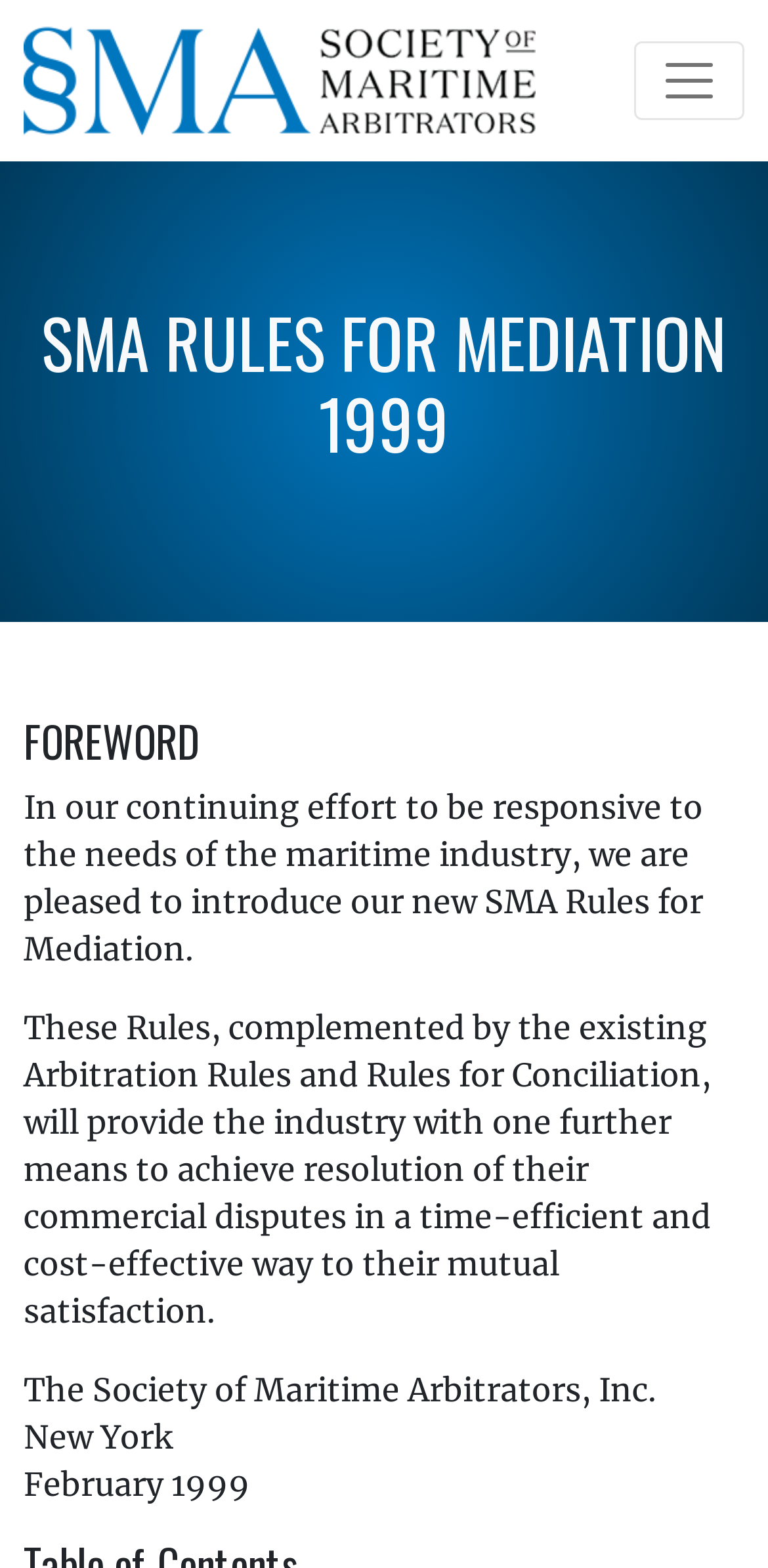Summarize the webpage in an elaborate manner.

The webpage is about the introduction of the SMA Rules for Mediation 1999 by the Society of Maritime Arbitrators. At the top left of the page, there is a link to the Society of Maritime Arbitrators, accompanied by an image with the same name. 

To the right of the link, there is a button labeled "Toggle navigation". Below the button, there is a heading that reads "SMA RULES FOR MEDIATION 1999". 

Further down, there is another heading titled "FOREWORD". Below the "FOREWORD" heading, there are four paragraphs of text. The first paragraph explains the purpose of introducing the new SMA Rules for Mediation, which is to provide the maritime industry with a means to resolve commercial disputes efficiently and cost-effectively. 

The second paragraph elaborates on how the new rules complement the existing Arbitration Rules and Rules for Conciliation. The third paragraph mentions the Society of Maritime Arbitrators, Inc., and the fourth paragraph provides the location and date, which are New York and February 1999, respectively.